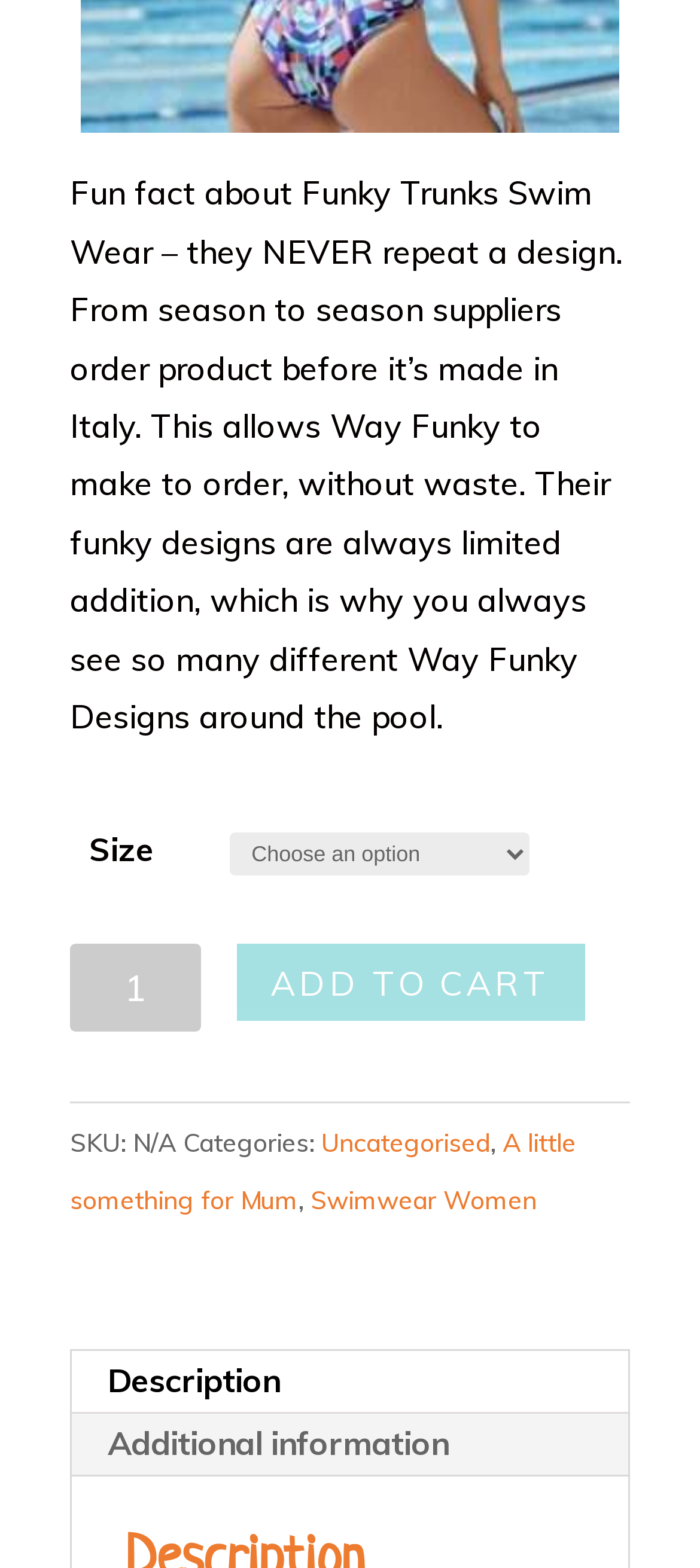Respond to the question below with a single word or phrase: What categories does the product belong to?

Uncategorised, A little something for Mum, Swimwear Women